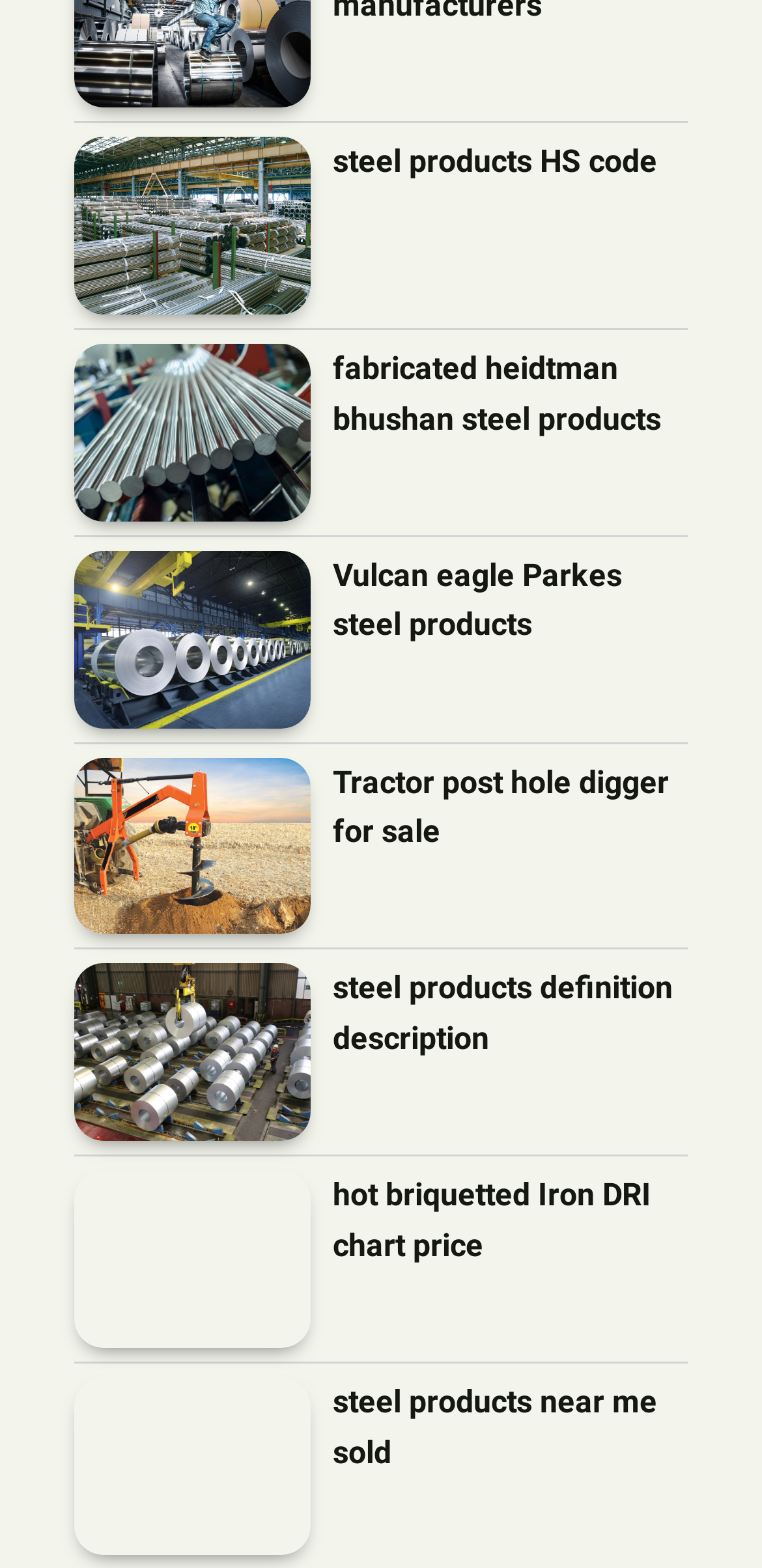Give a one-word or short phrase answer to this question: 
What is the steel product associated with the image at [0.097, 0.351, 0.408, 0.464]?

Vulcan eagle Parkes steel products